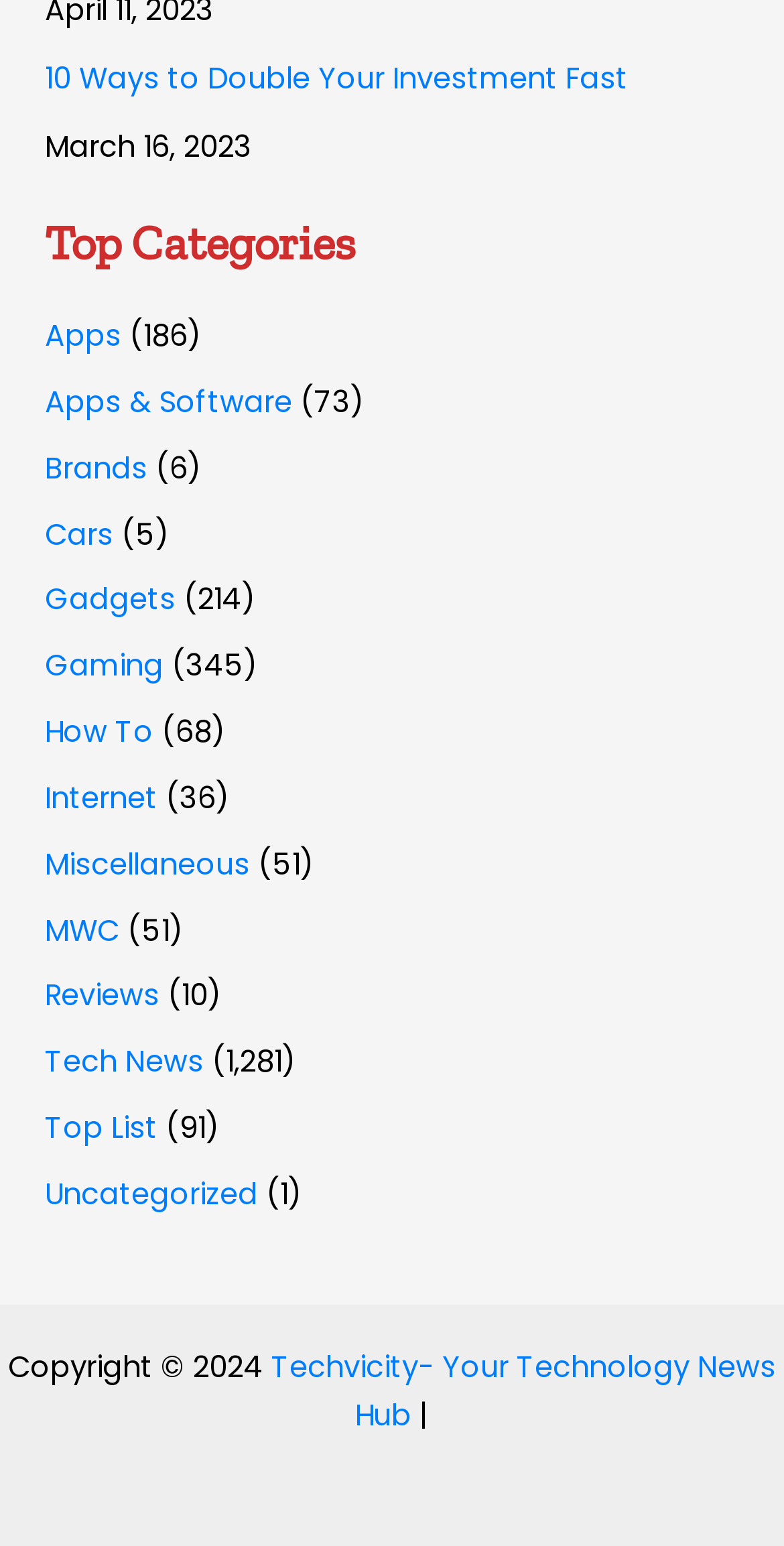Find the bounding box coordinates of the clickable area required to complete the following action: "Browse the 'Tech News' category".

[0.058, 0.674, 0.26, 0.7]